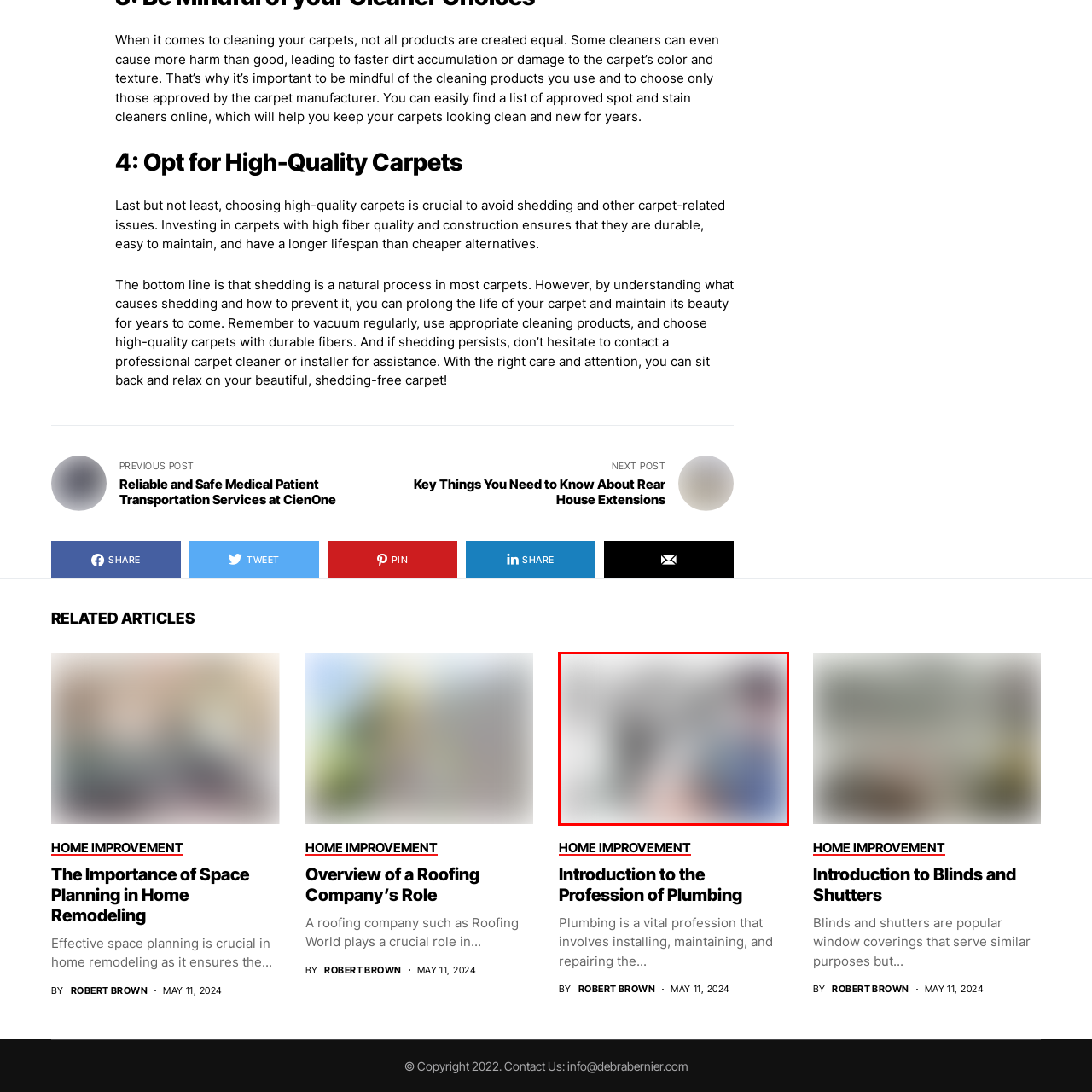Please provide a thorough description of the image inside the red frame.

The image accompanies an article titled "Introduction to the Profession of Plumbing." It highlights the essential role plumbing plays in society, focusing on the installation, maintenance, and repair of various piping systems. This visual representation likely features a plumber engaged in their work, surrounded by tools and equipment that emphasize the profession's technical nature. The article aims to inform readers about the significance of plumbing in everyday life, underscoring the importance of skilled professionals in maintaining safe and functional water systems. Additionally, the author of the article is Robert Brown, with a publication date of May 11, 2024.